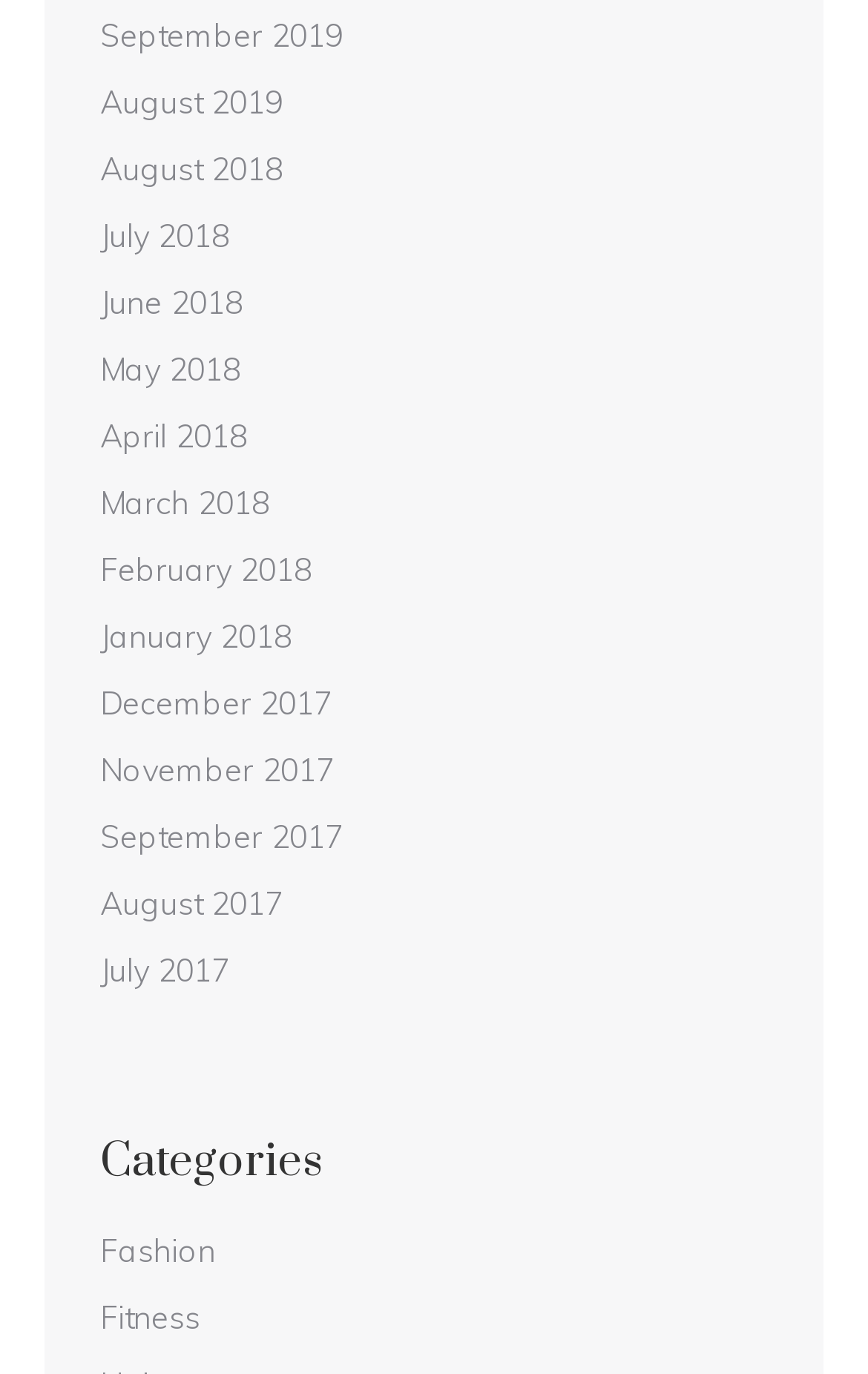How many categories are listed?
Make sure to answer the question with a detailed and comprehensive explanation.

I found the StaticText element 'Categories' and looked for links below it, finding two categories listed: 'Fashion' and 'Fitness'.